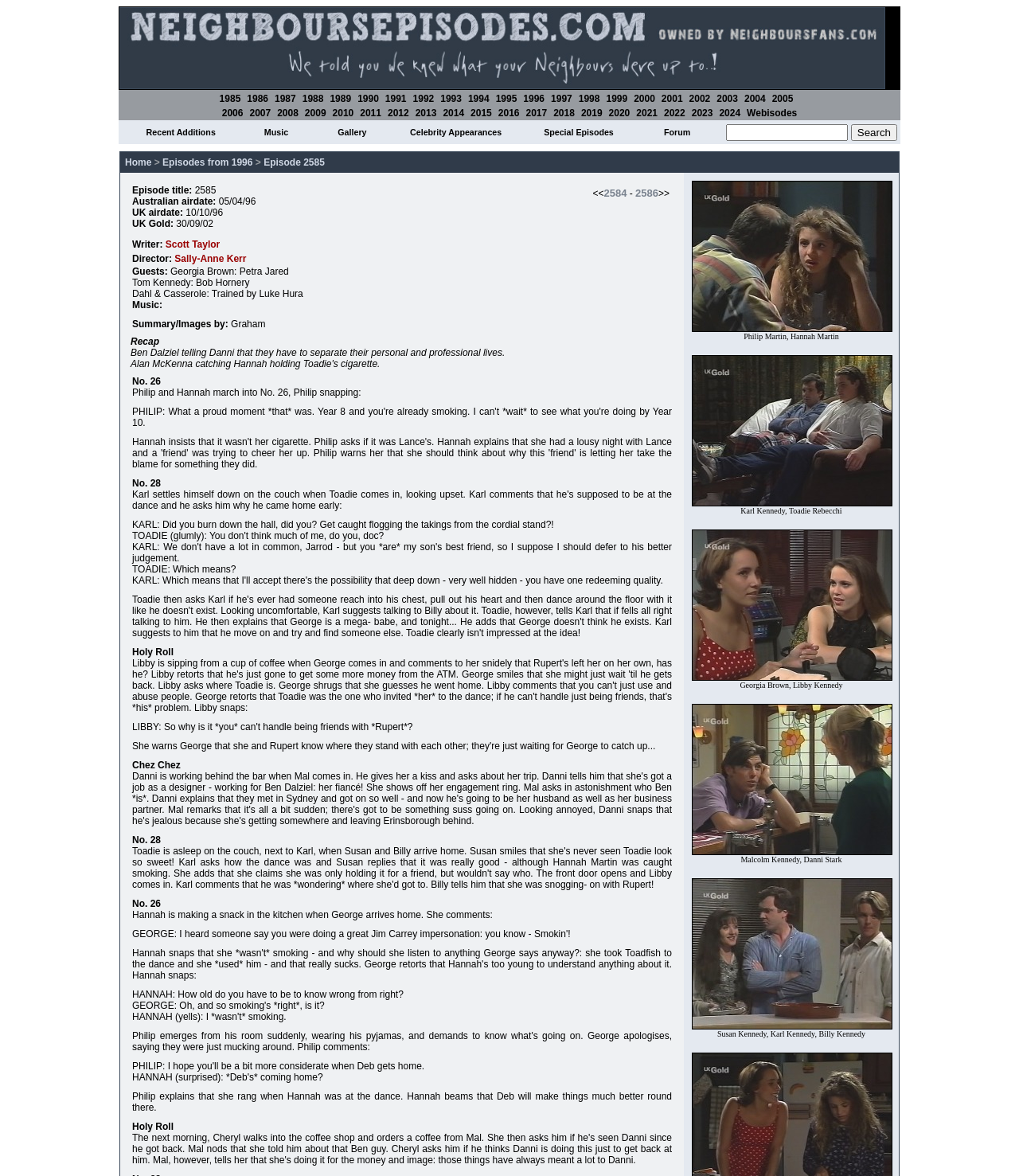What is the text of the first link in the year list?
Look at the image and answer the question using a single word or phrase.

1985